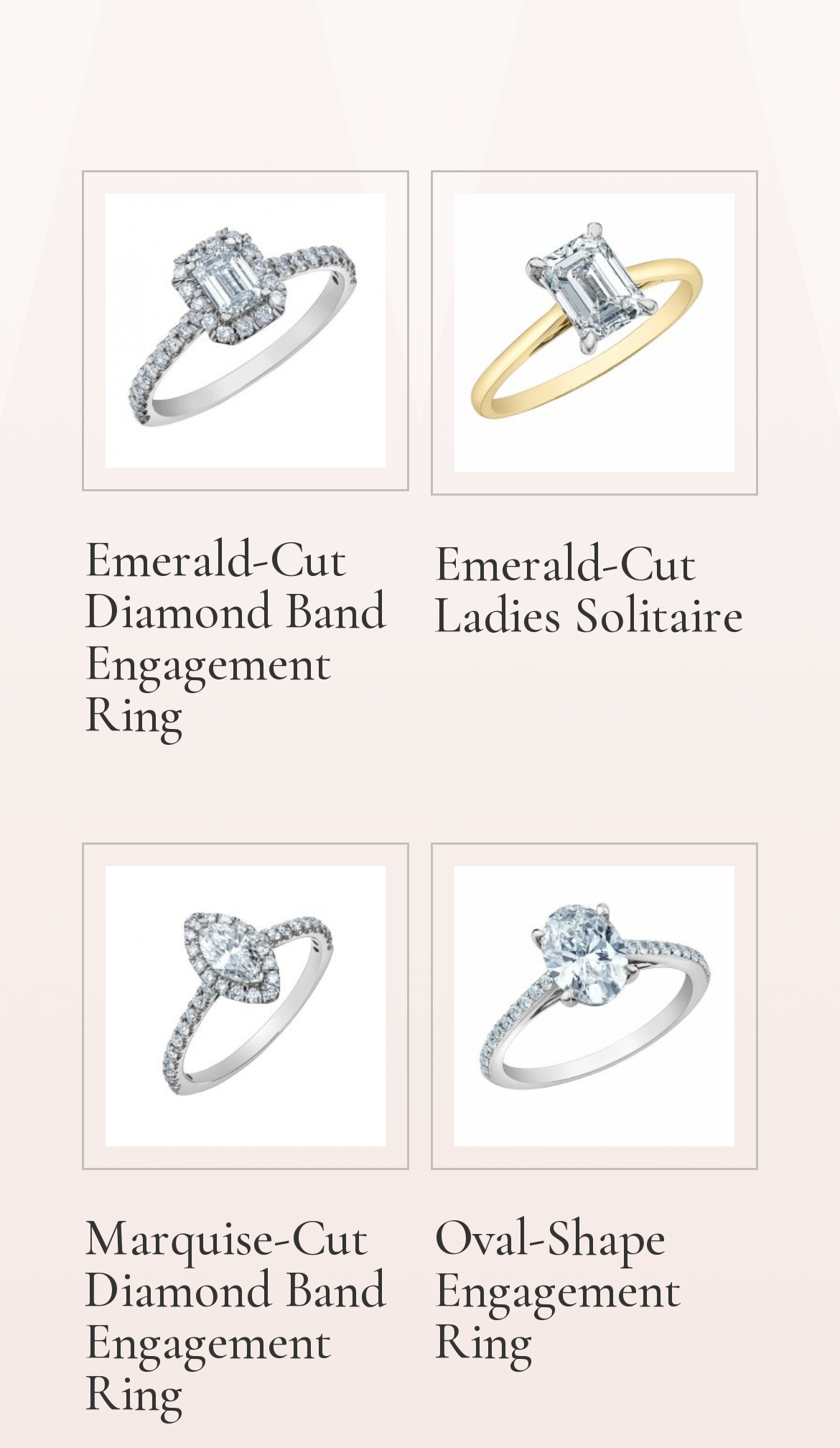What is the shape of the diamond in the second option?
Provide a comprehensive and detailed answer to the question.

I looked at the second link with a heading, which is 'Emerald-Cut Ladies Solitaire', and inferred that the shape of the diamond in this option is Emerald-Cut.